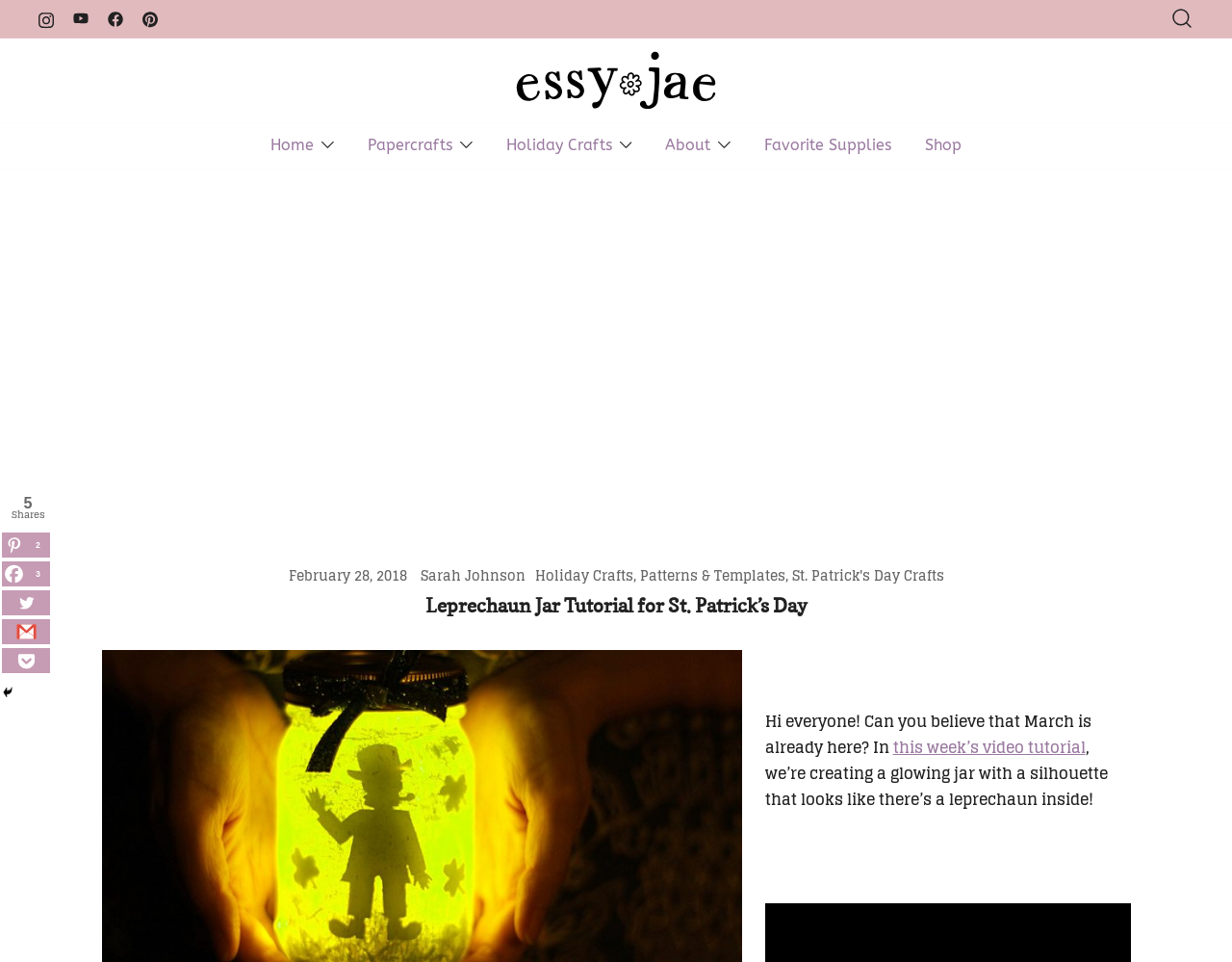Determine the bounding box coordinates of the UI element described below. Use the format (top-left x, top-left y, bottom-right x, bottom-right y) with floating point numbers between 0 and 1: Patterns & Templates

[0.519, 0.585, 0.637, 0.61]